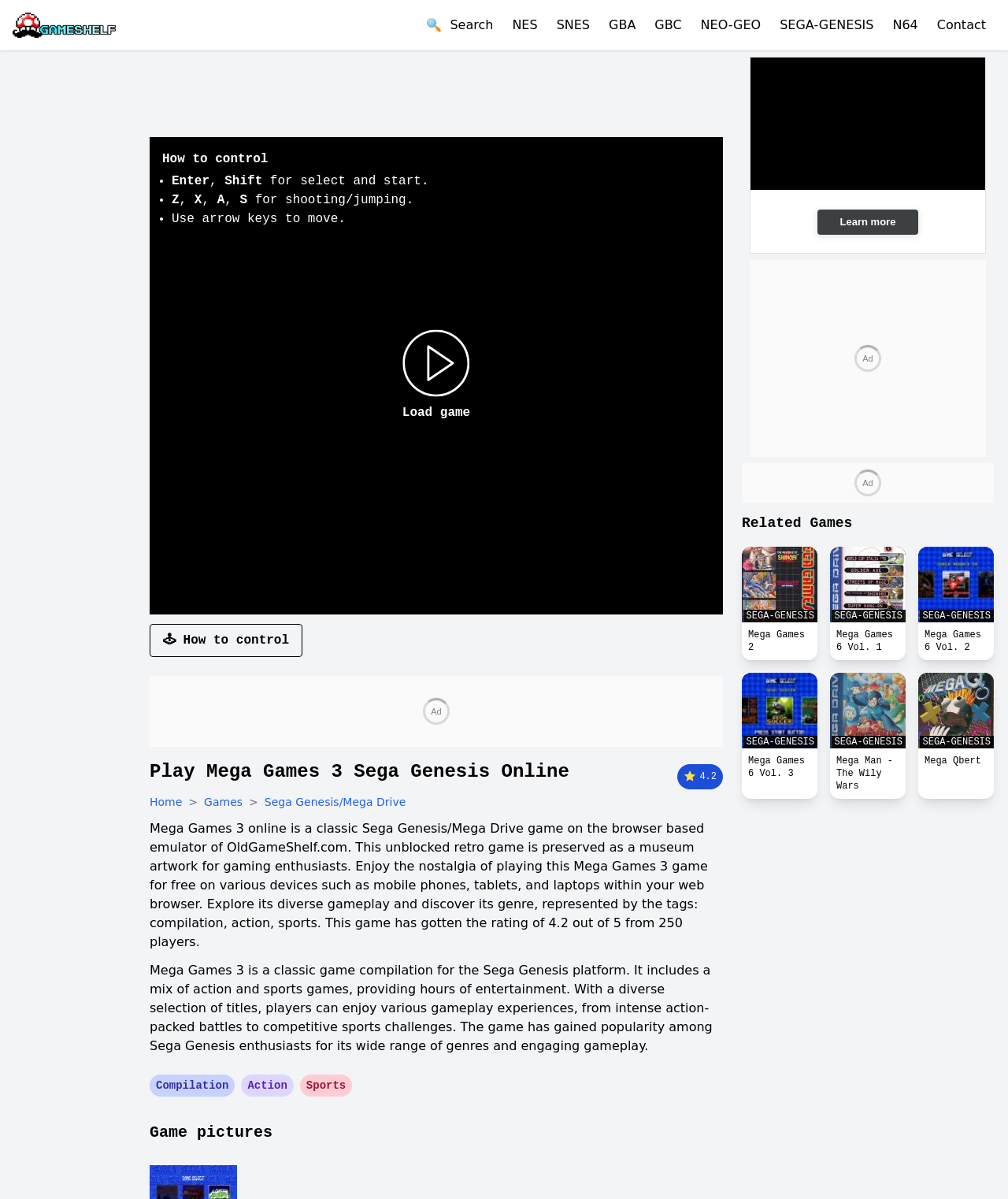Please determine the primary heading and provide its text.

Play Mega Games 3 Sega Genesis Online